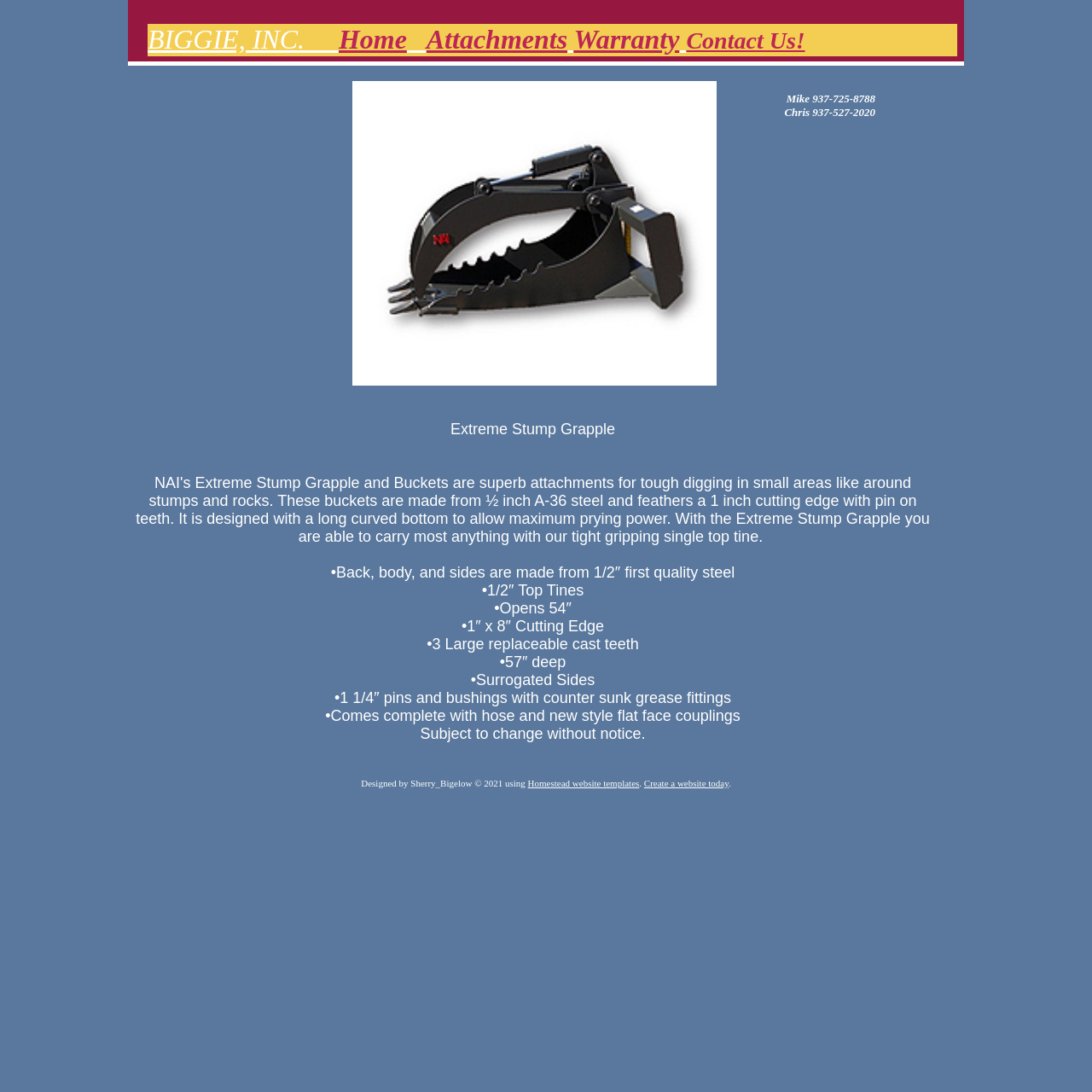How wide does the product open?
Could you answer the question in a detailed manner, providing as much information as possible?

The width of the product's opening can be found in the product description section, in the static text element that starts with '•Opens'.